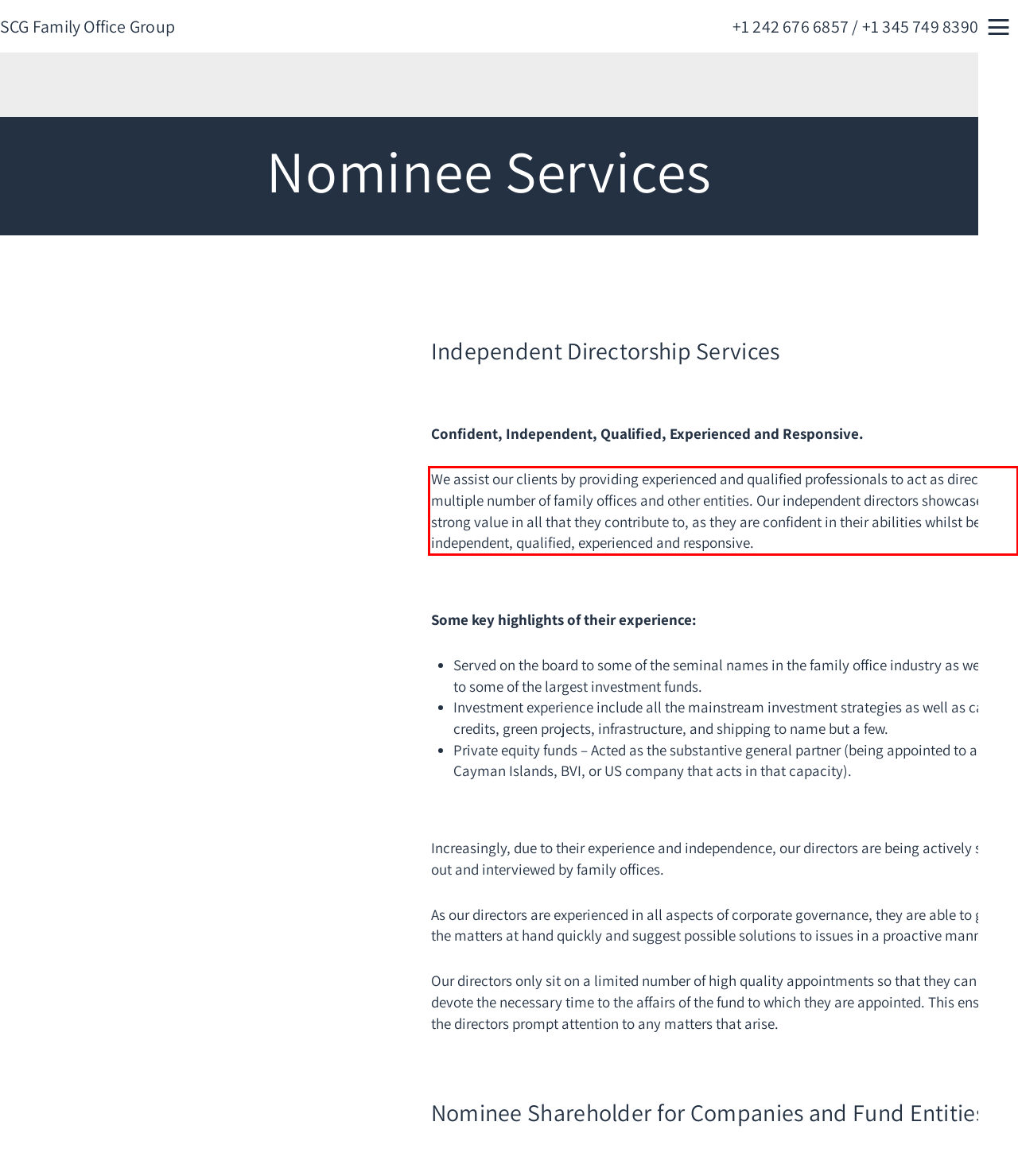Extract and provide the text found inside the red rectangle in the screenshot of the webpage.

We assist our clients by providing experienced and qualified professionals to act as directors to multiple number of family offices and other entities. Our independent directors showcase a strong value in all that they contribute to, as they are confident in their abilities whilst being independent, qualified, experienced and responsive.